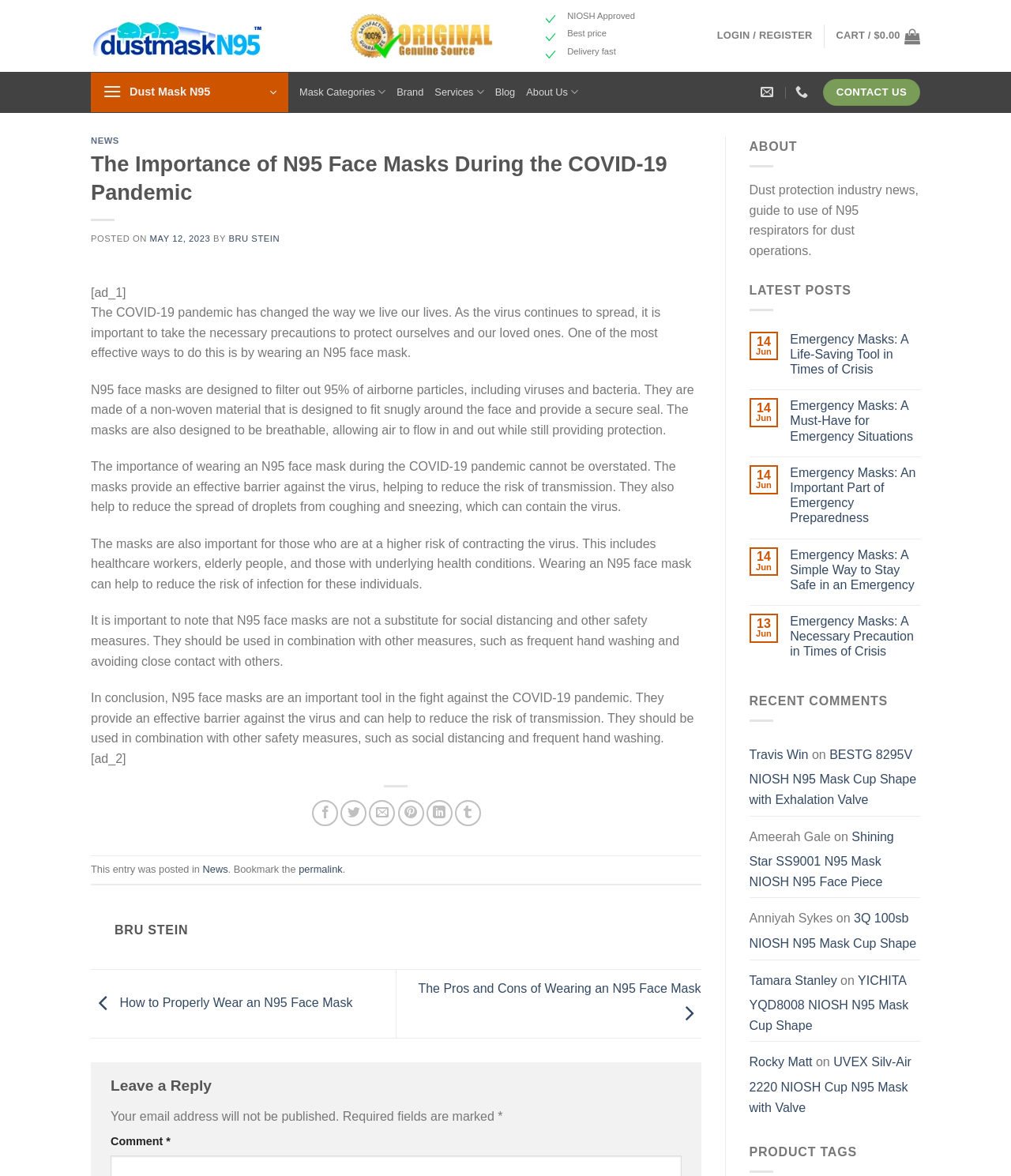Please specify the bounding box coordinates of the clickable region to carry out the following instruction: "Read the article about the importance of N95 face masks". The coordinates should be four float numbers between 0 and 1, in the format [left, top, right, bottom].

[0.09, 0.128, 0.693, 0.175]